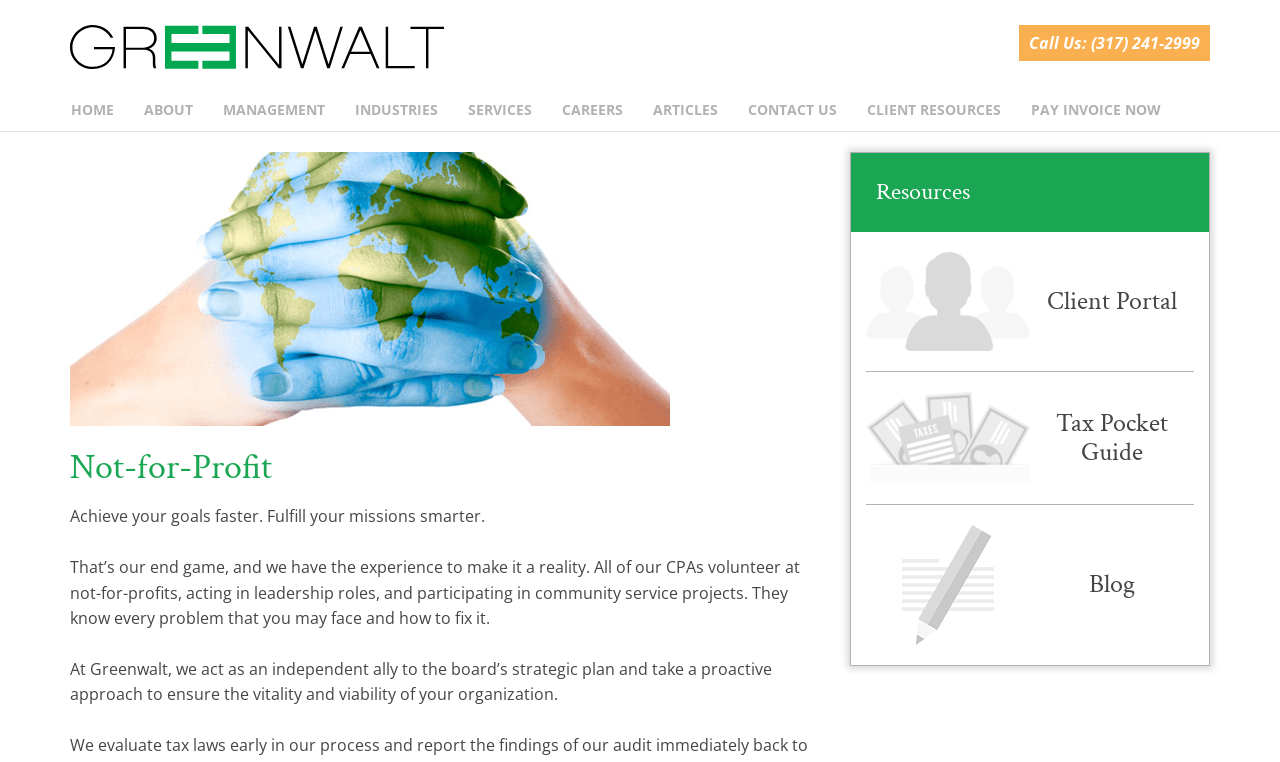Kindly determine the bounding box coordinates of the area that needs to be clicked to fulfill this instruction: "Click the 'HOME' link".

[0.044, 0.118, 0.101, 0.171]